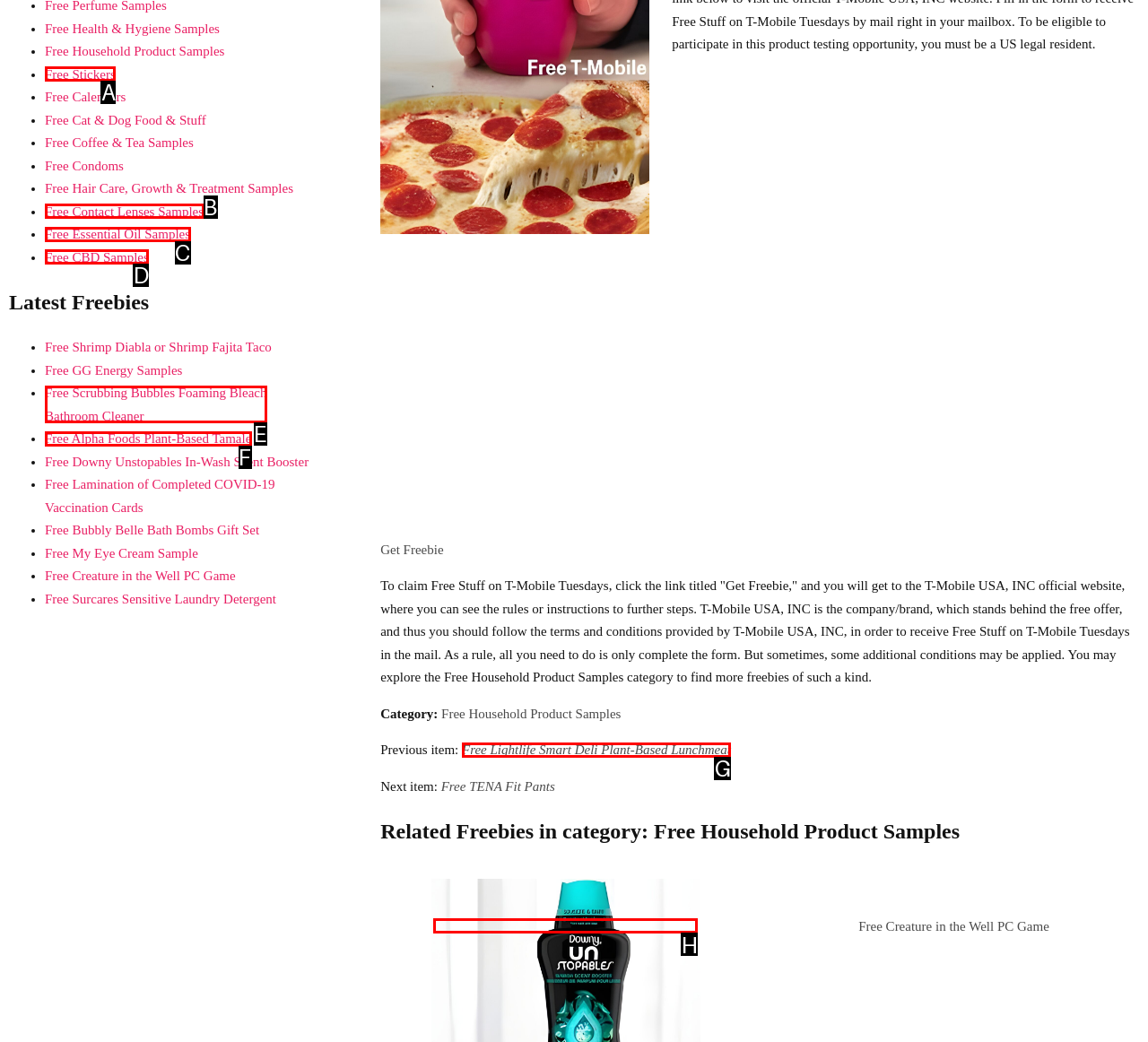Using the provided description: Free CBD Samples, select the HTML element that corresponds to it. Indicate your choice with the option's letter.

D